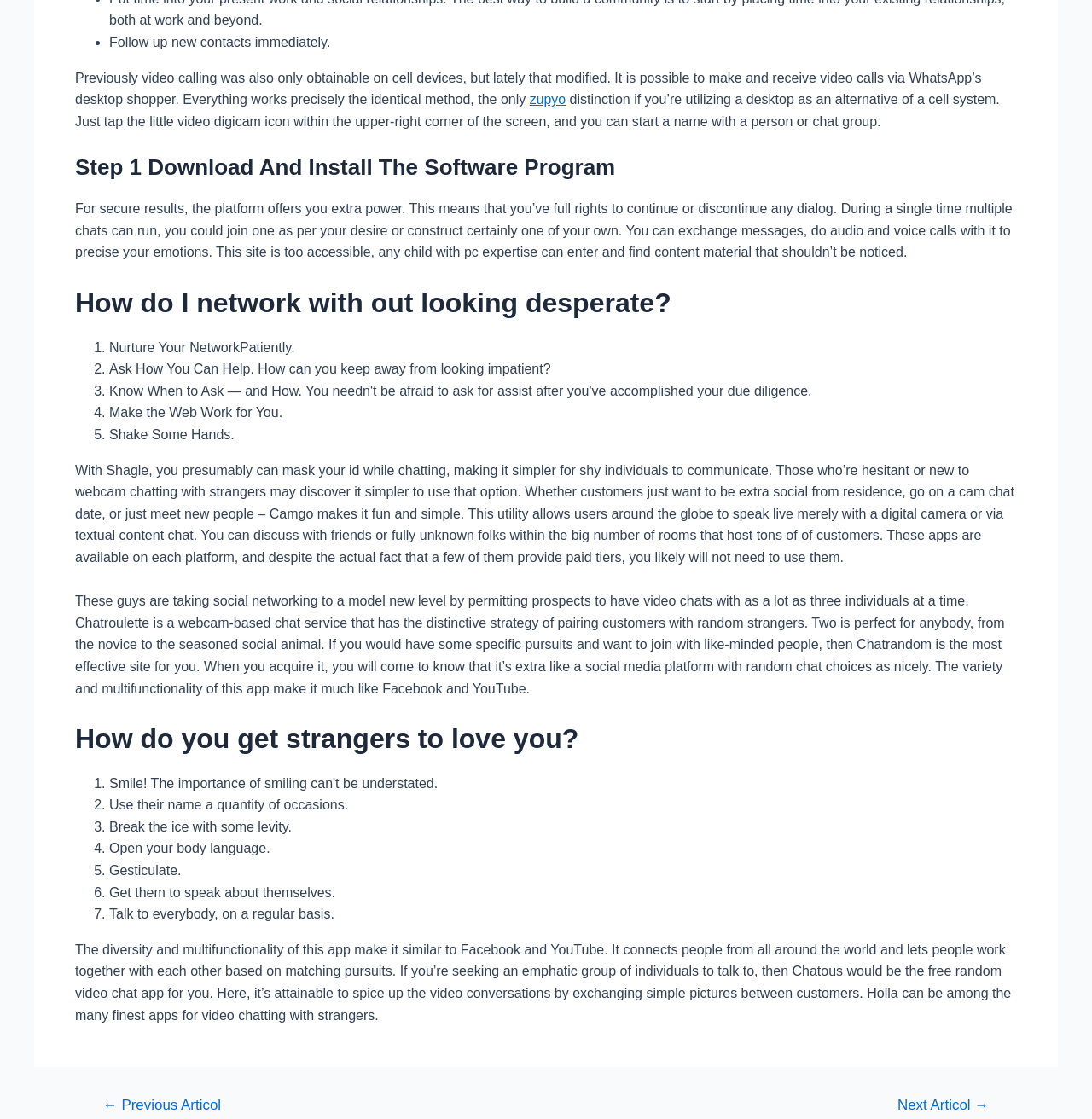Refer to the screenshot and answer the following question in detail:
How many people can you video chat with at a time on Chatroulette?

Chatroulette is a webcam-based chat service that has the unique approach of pairing users with random strangers, and it allows users to have video chats with up to three people at a time, as mentioned in the section describing Chatroulette's features.